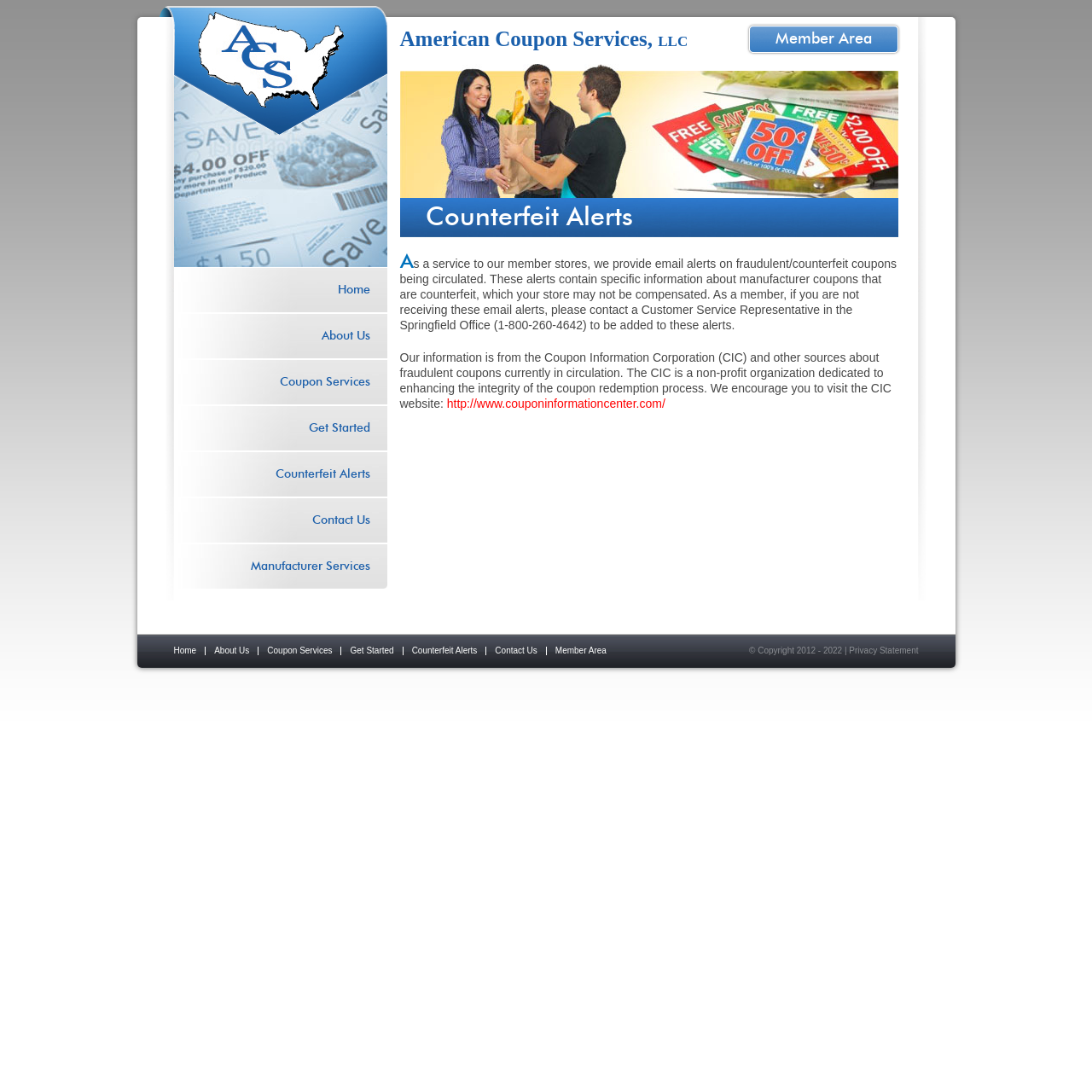Show the bounding box coordinates for the element that needs to be clicked to execute the following instruction: "learn about the company". Provide the coordinates in the form of four float numbers between 0 and 1, i.e., [left, top, right, bottom].

[0.159, 0.288, 0.354, 0.328]